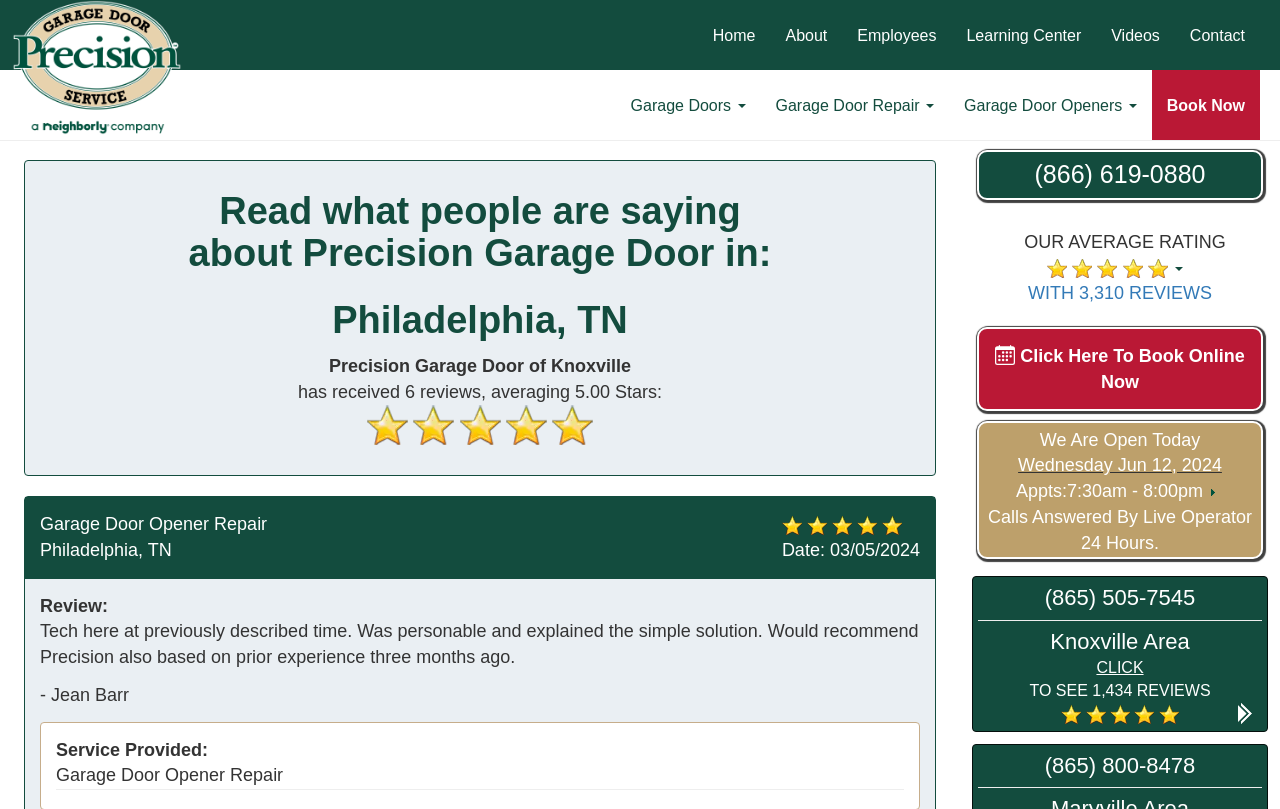Please provide the bounding box coordinates in the format (top-left x, top-left y, bottom-right x, bottom-right y). Remember, all values are floating point numbers between 0 and 1. What is the bounding box coordinate of the region described as: Book Now

[0.9, 0.087, 0.984, 0.173]